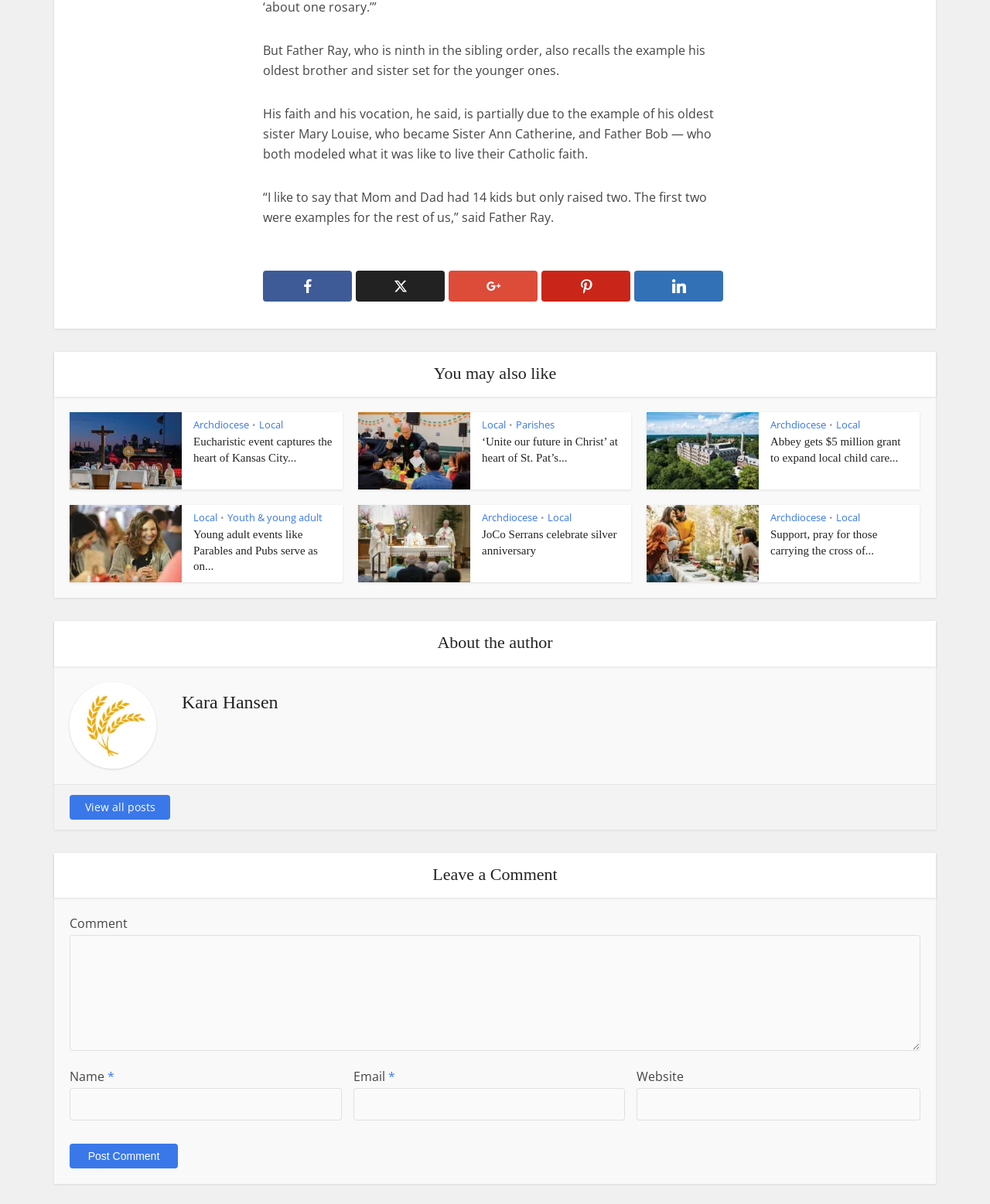Please find and report the bounding box coordinates of the element to click in order to perform the following action: "Click on the 'Archdiocese' link". The coordinates should be expressed as four float numbers between 0 and 1, in the format [left, top, right, bottom].

[0.195, 0.347, 0.252, 0.359]